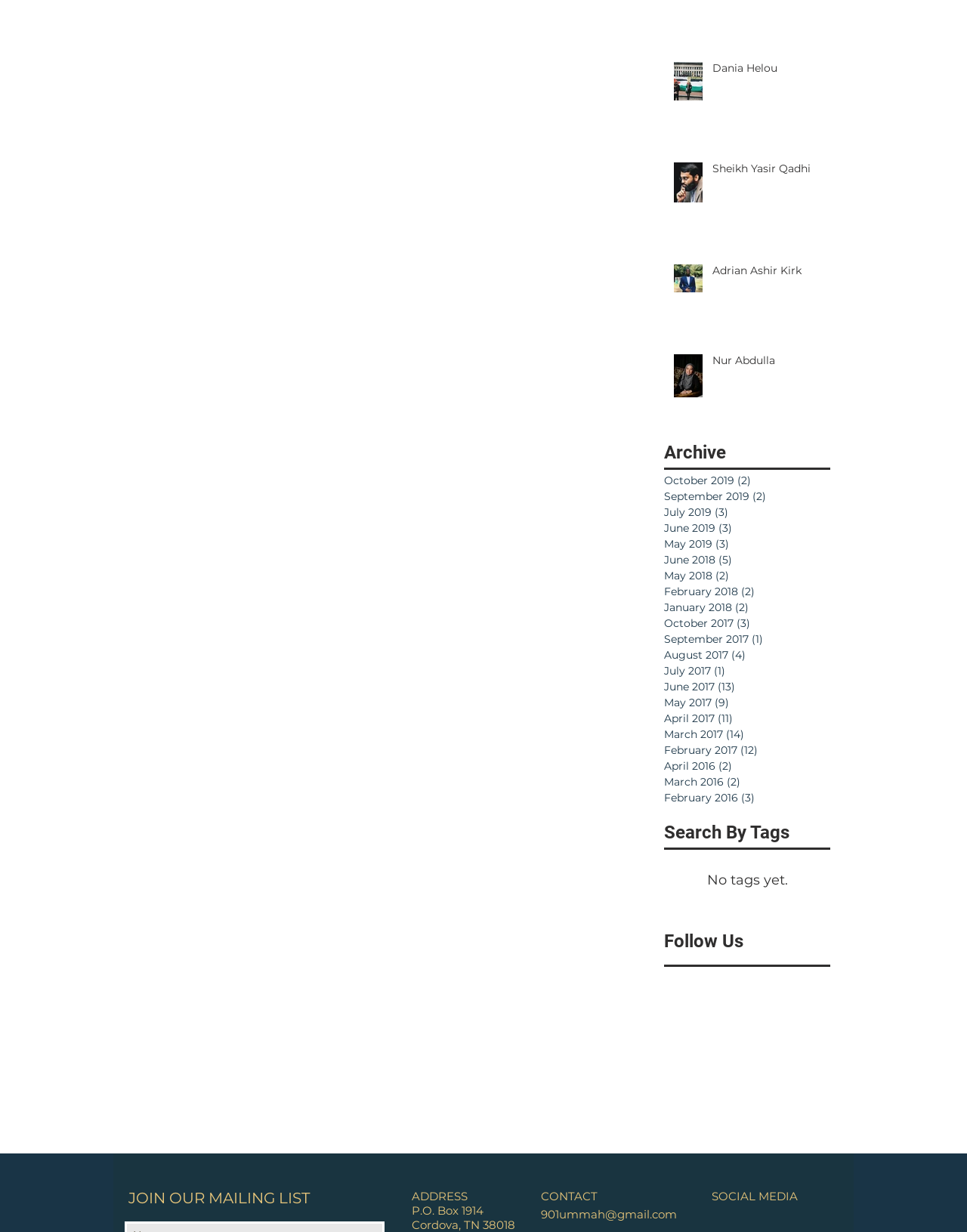Identify the bounding box coordinates of the part that should be clicked to carry out this instruction: "Browse October 2019 archives".

[0.687, 0.384, 0.851, 0.396]